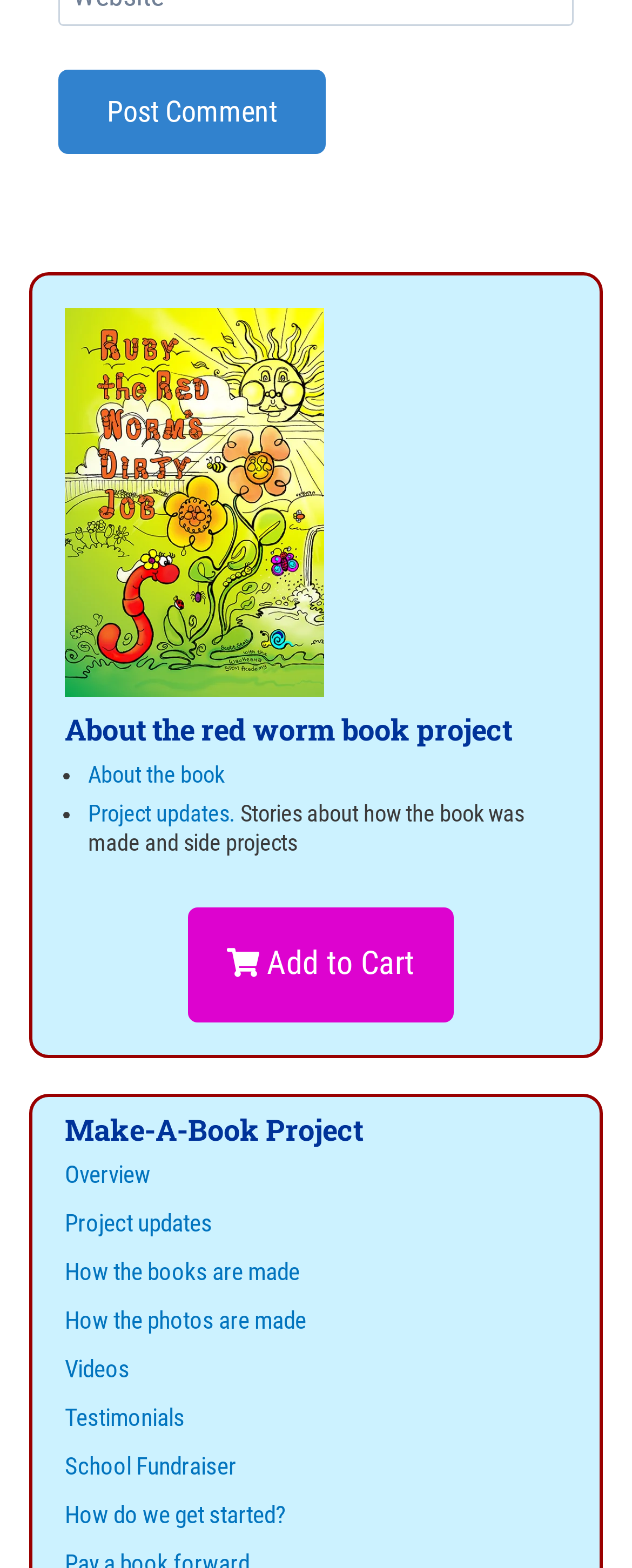Locate the bounding box coordinates of the element you need to click to accomplish the task described by this instruction: "Post a comment".

[0.092, 0.044, 0.515, 0.098]